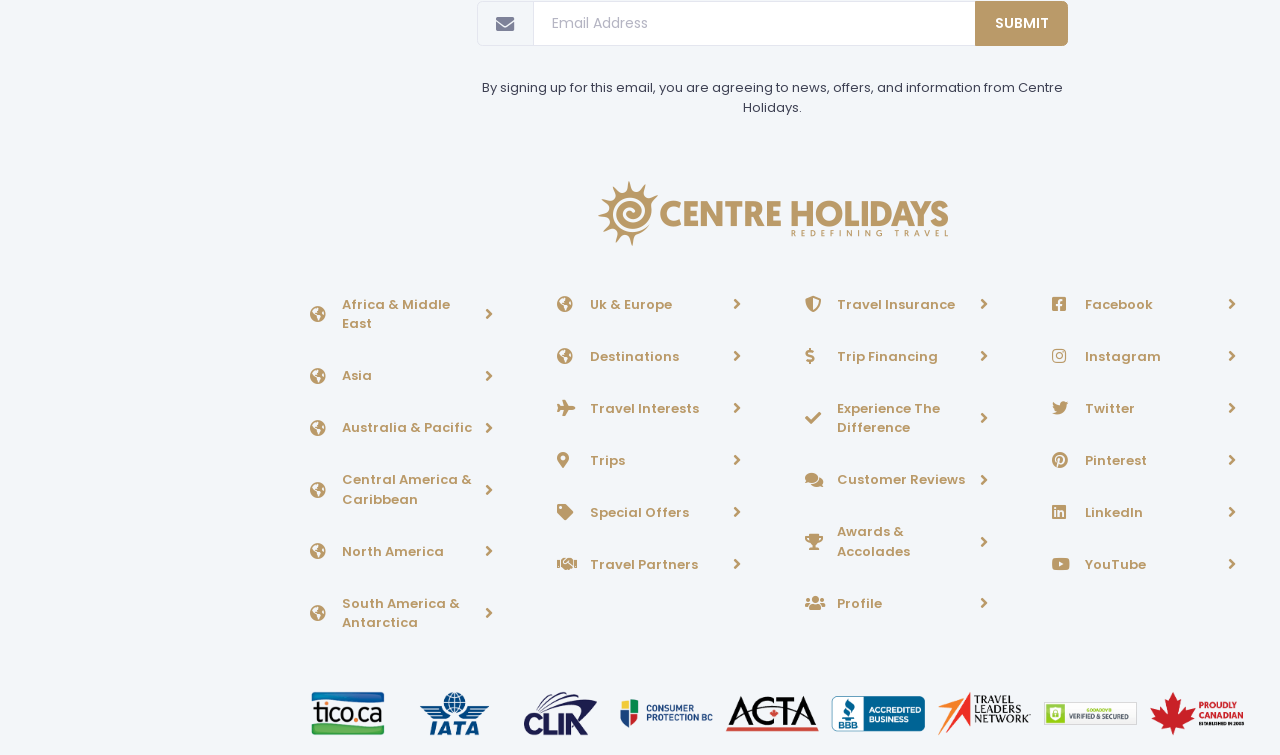What is the company name mentioned on the webpage?
By examining the image, provide a one-word or phrase answer.

Centre Holidays